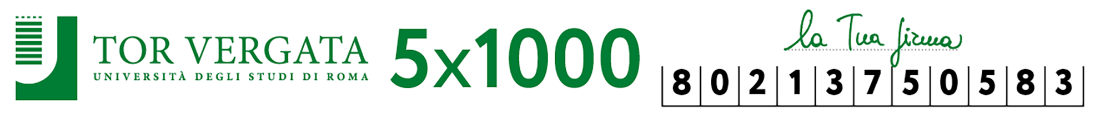Give a one-word or one-phrase response to the question: 
What does '5x1000' refer to?

A tax benefit program